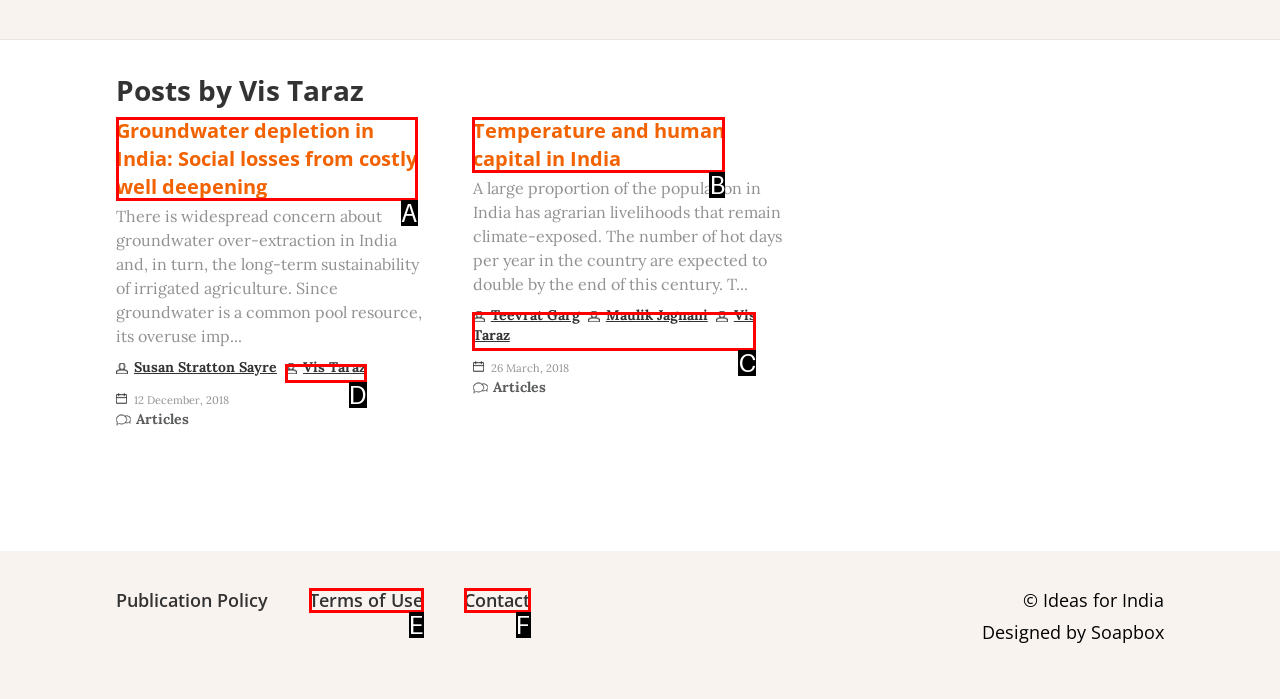Select the option that fits this description: NEWS
Answer with the corresponding letter directly.

None